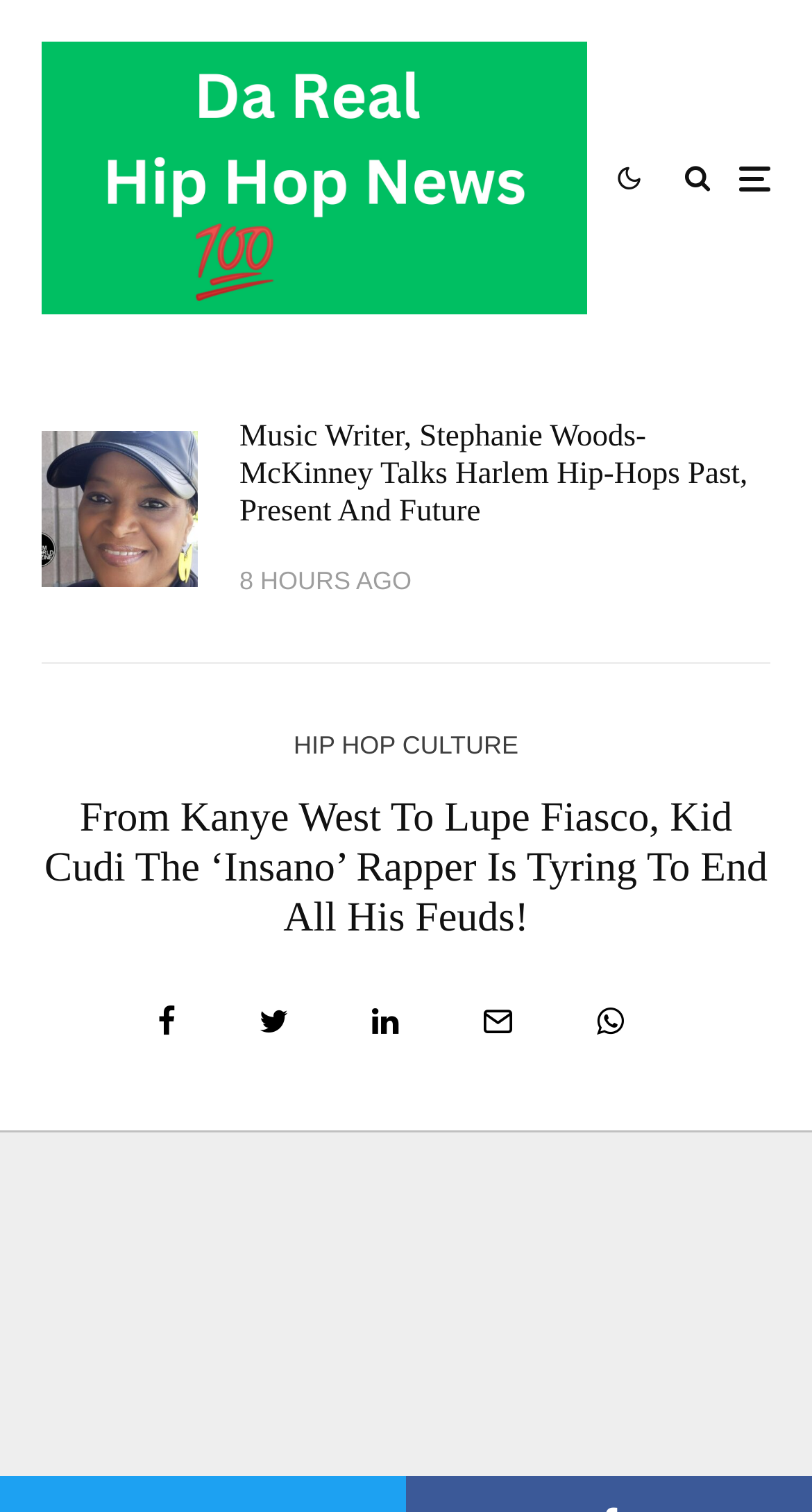Answer the question with a single word or phrase: 
What is the topic of the heading?

Kid Cudi ending feuds